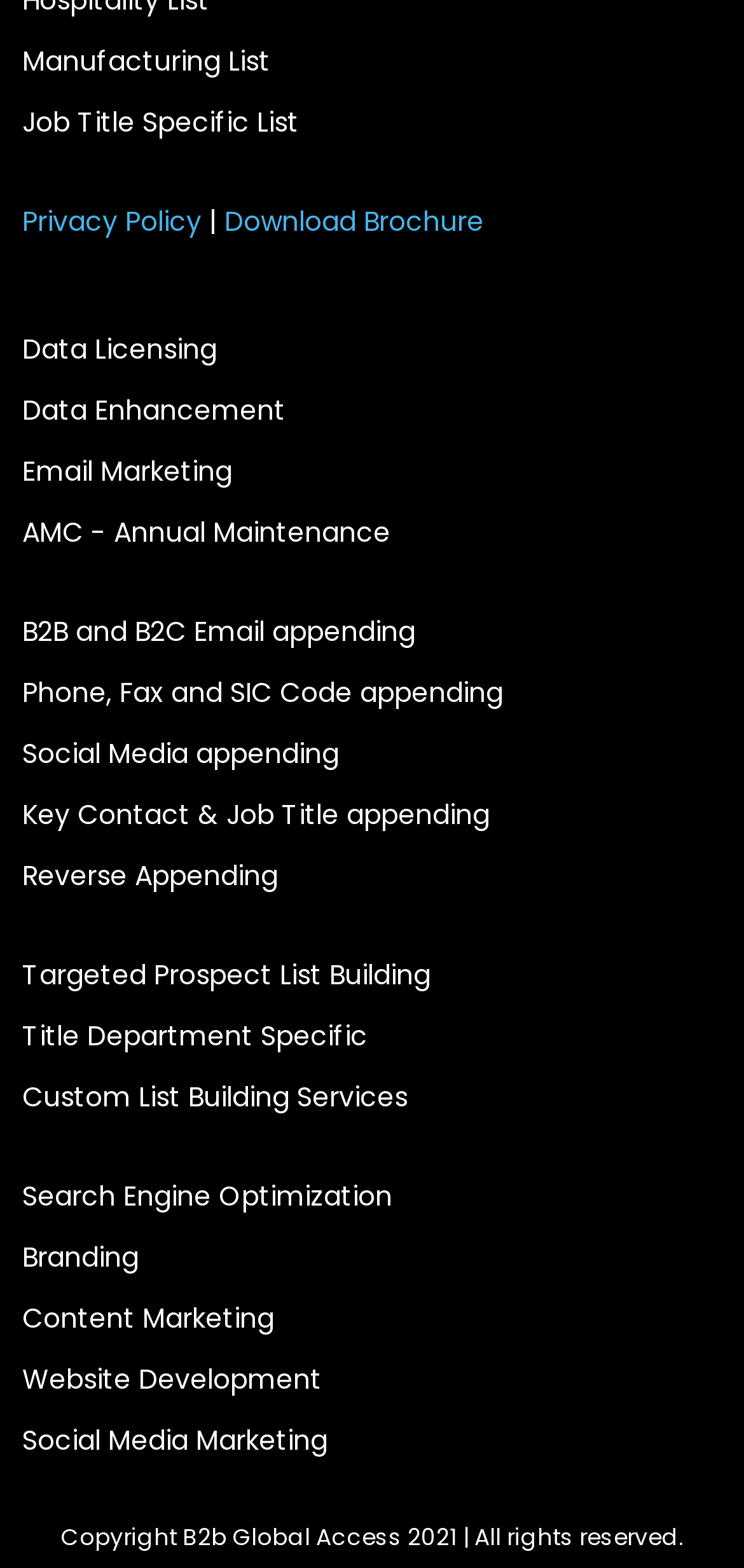What is the copyright information on the webpage?
Relying on the image, give a concise answer in one word or a brief phrase.

Copyright B2b Global Access 2021